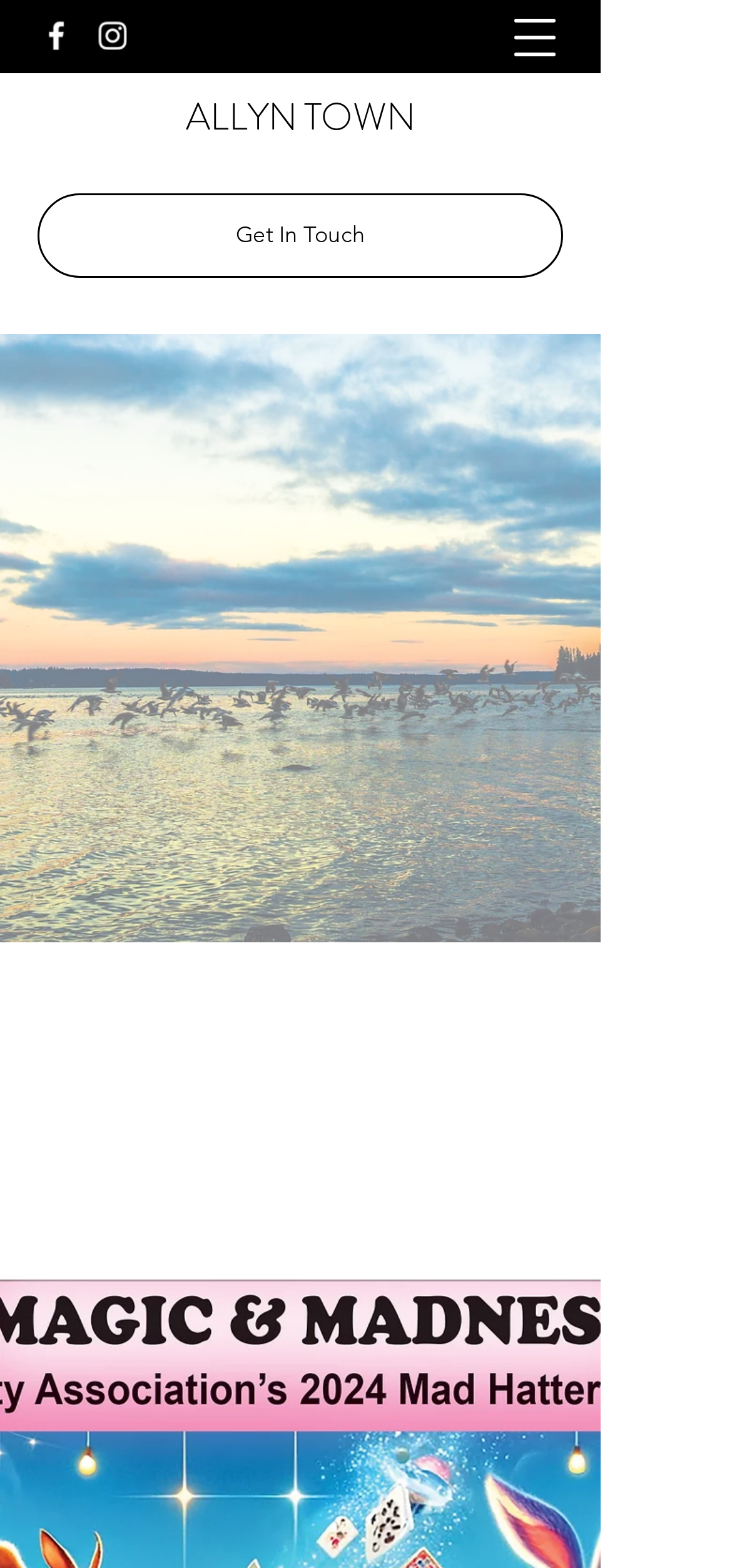Refer to the screenshot and give an in-depth answer to this question: How many social media links are available?

The social media links can be found in the list 'Social Bar' which contains two links, 'Facebook' and 'Instagram', each with an image.